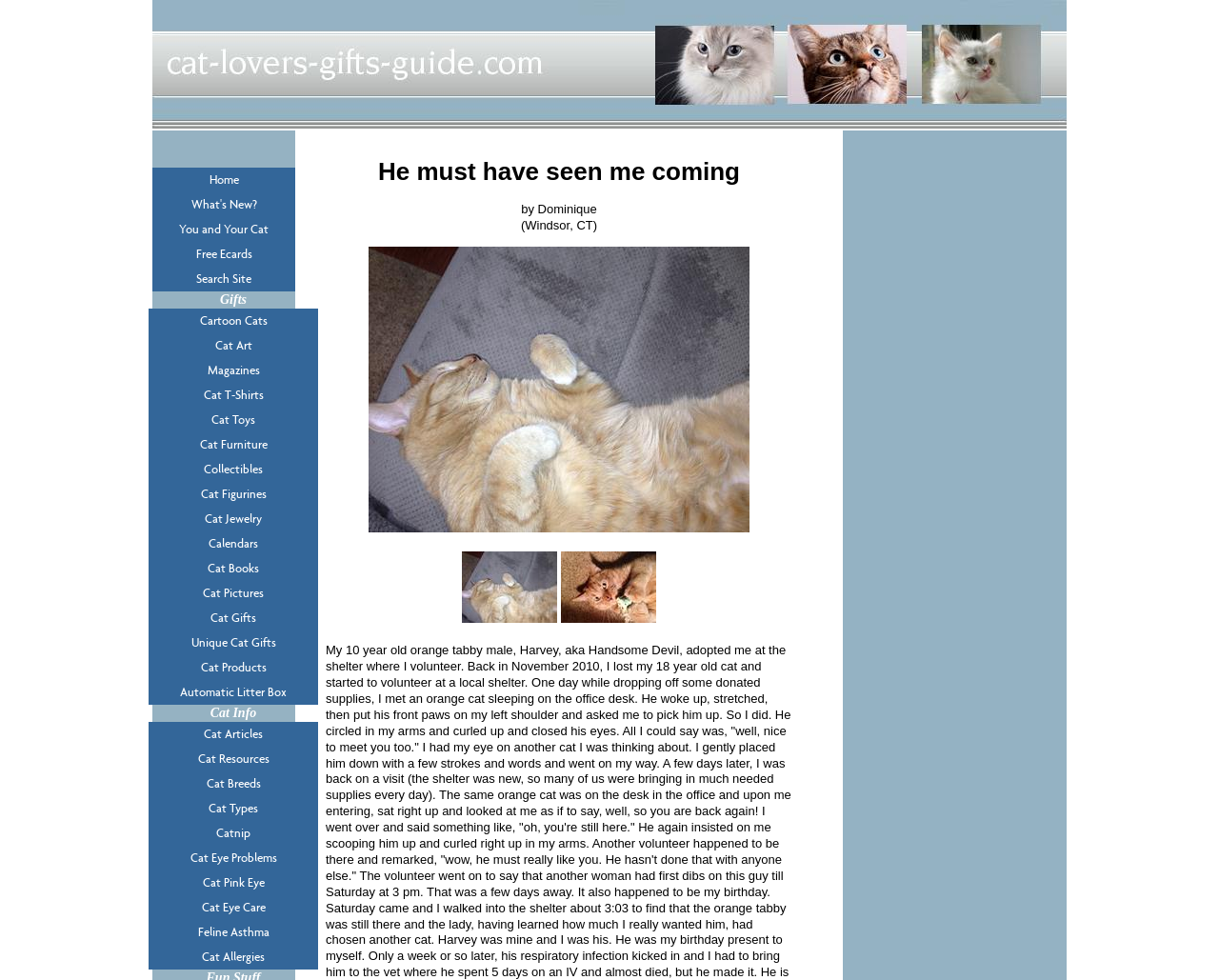Can you find the bounding box coordinates of the area I should click to execute the following instruction: "browse 'Cartoon Cats' gifts"?

[0.122, 0.315, 0.261, 0.34]